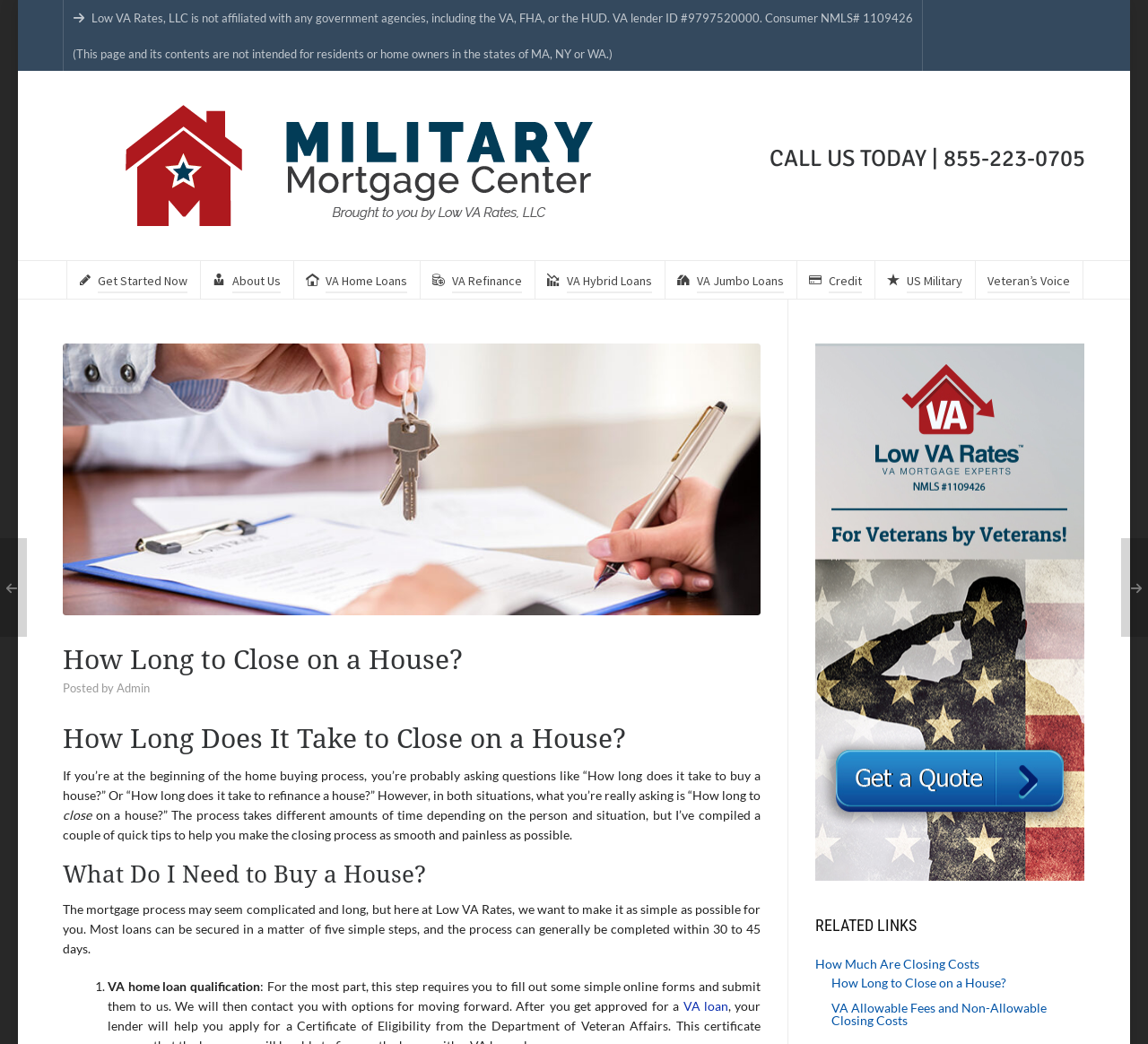Extract the main headline from the webpage and generate its text.

How Long to Close on a House?